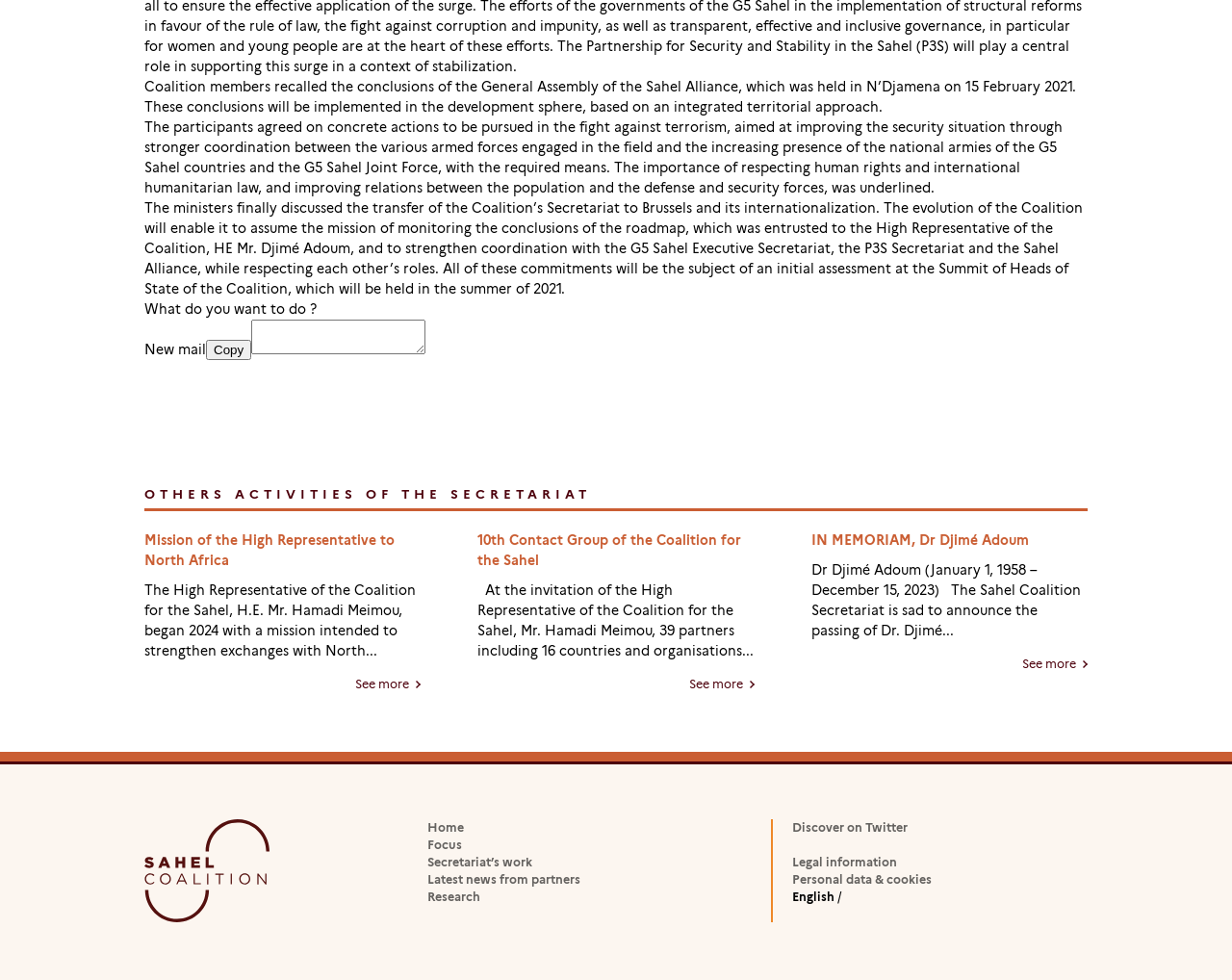Locate the bounding box of the UI element with the following description: "Show Details".

None